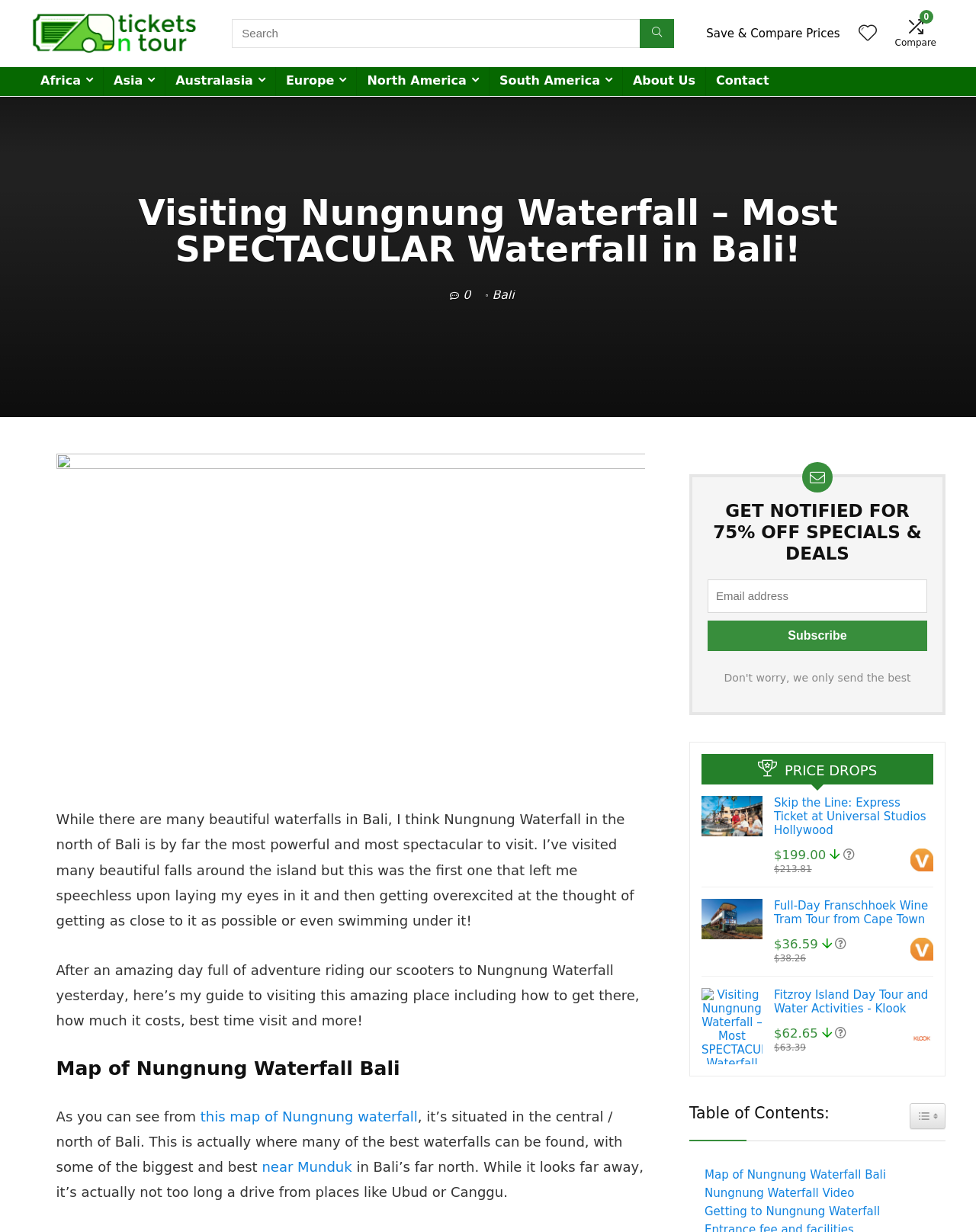Please identify the bounding box coordinates of the region to click in order to complete the task: "Search for something". The coordinates must be four float numbers between 0 and 1, specified as [left, top, right, bottom].

[0.238, 0.015, 0.691, 0.039]